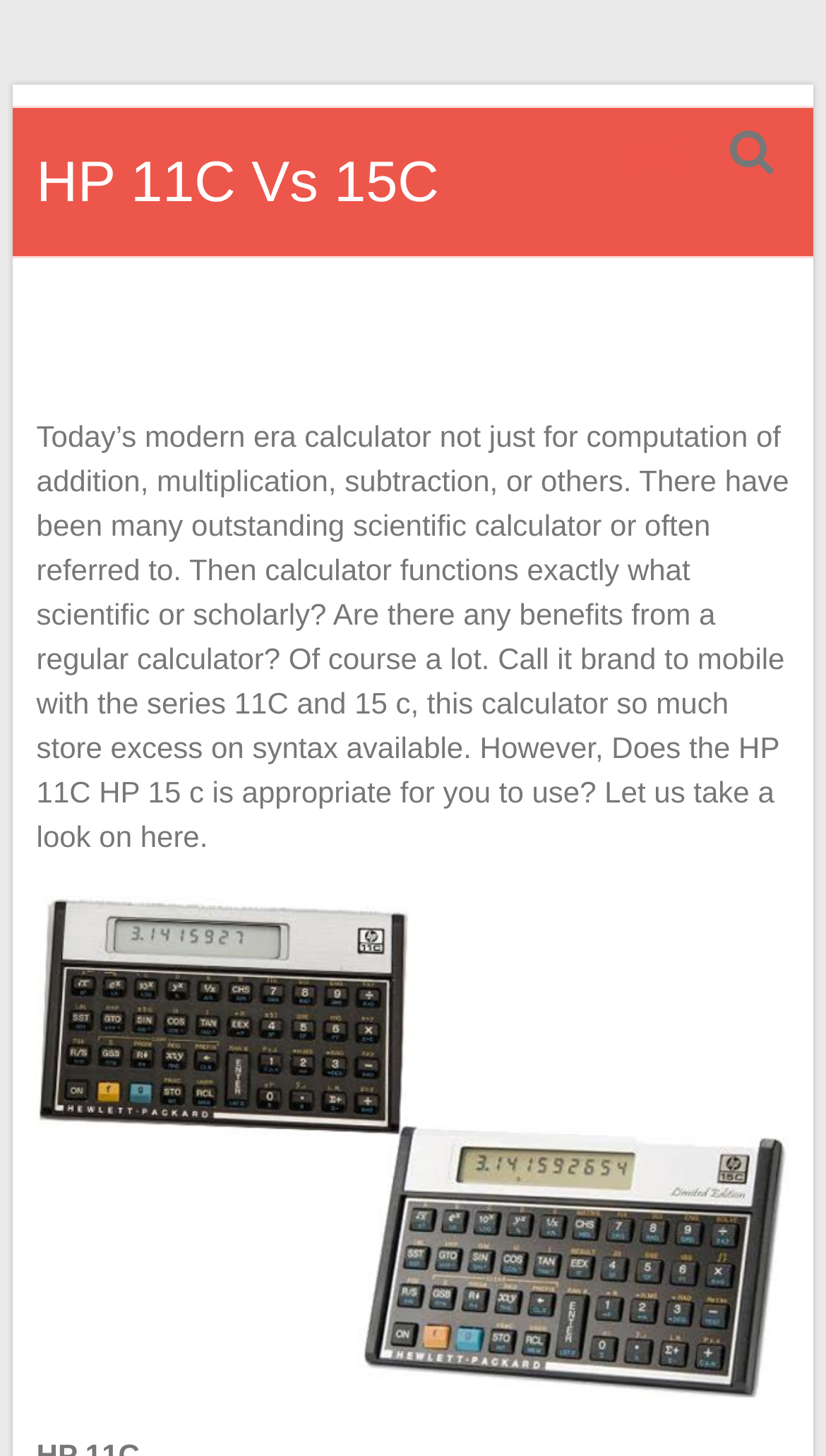What is the primary heading on this webpage?

HP 11C Vs 15C